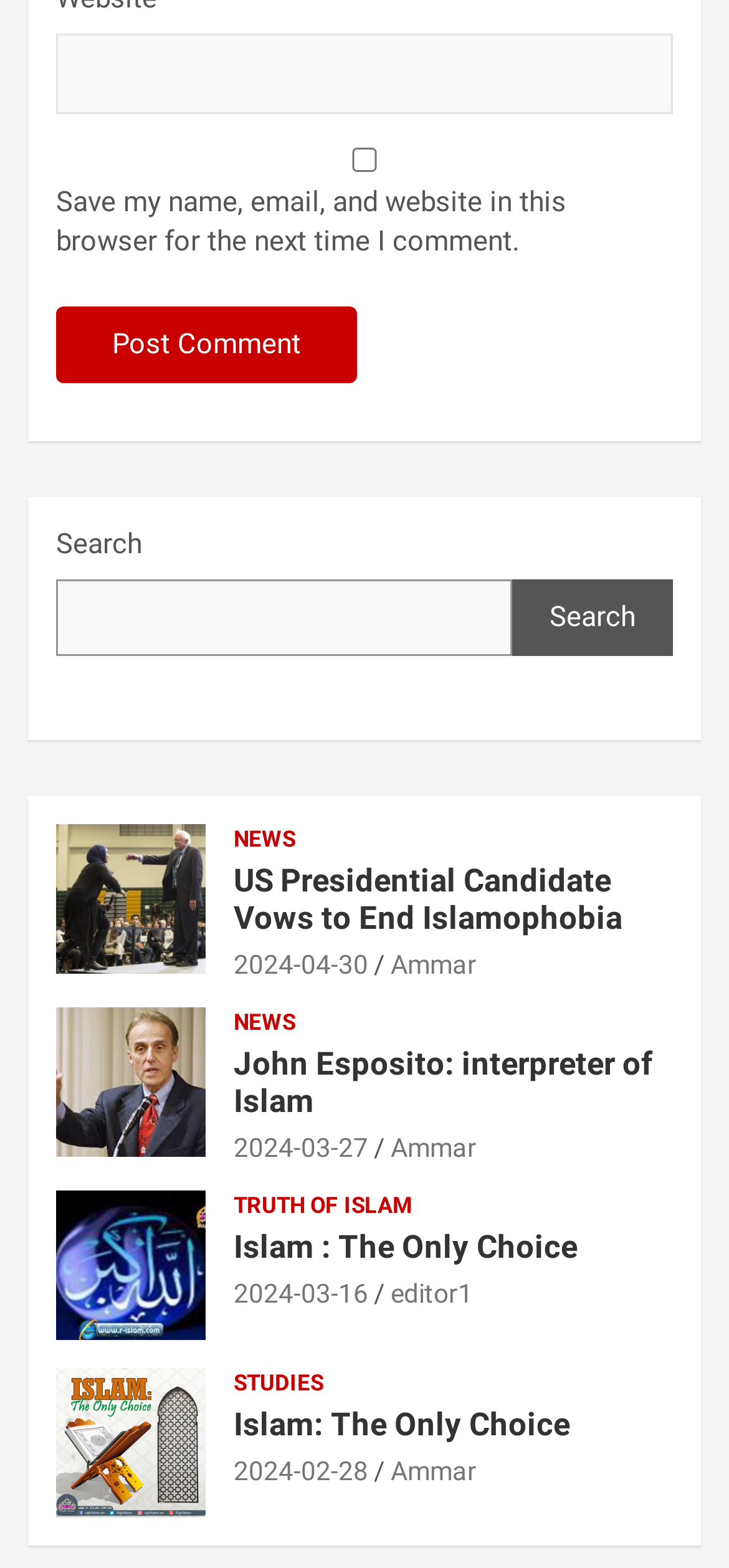Identify the bounding box for the UI element described as: "Ammar". The coordinates should be four float numbers between 0 and 1, i.e., [left, top, right, bottom].

[0.536, 0.722, 0.654, 0.741]